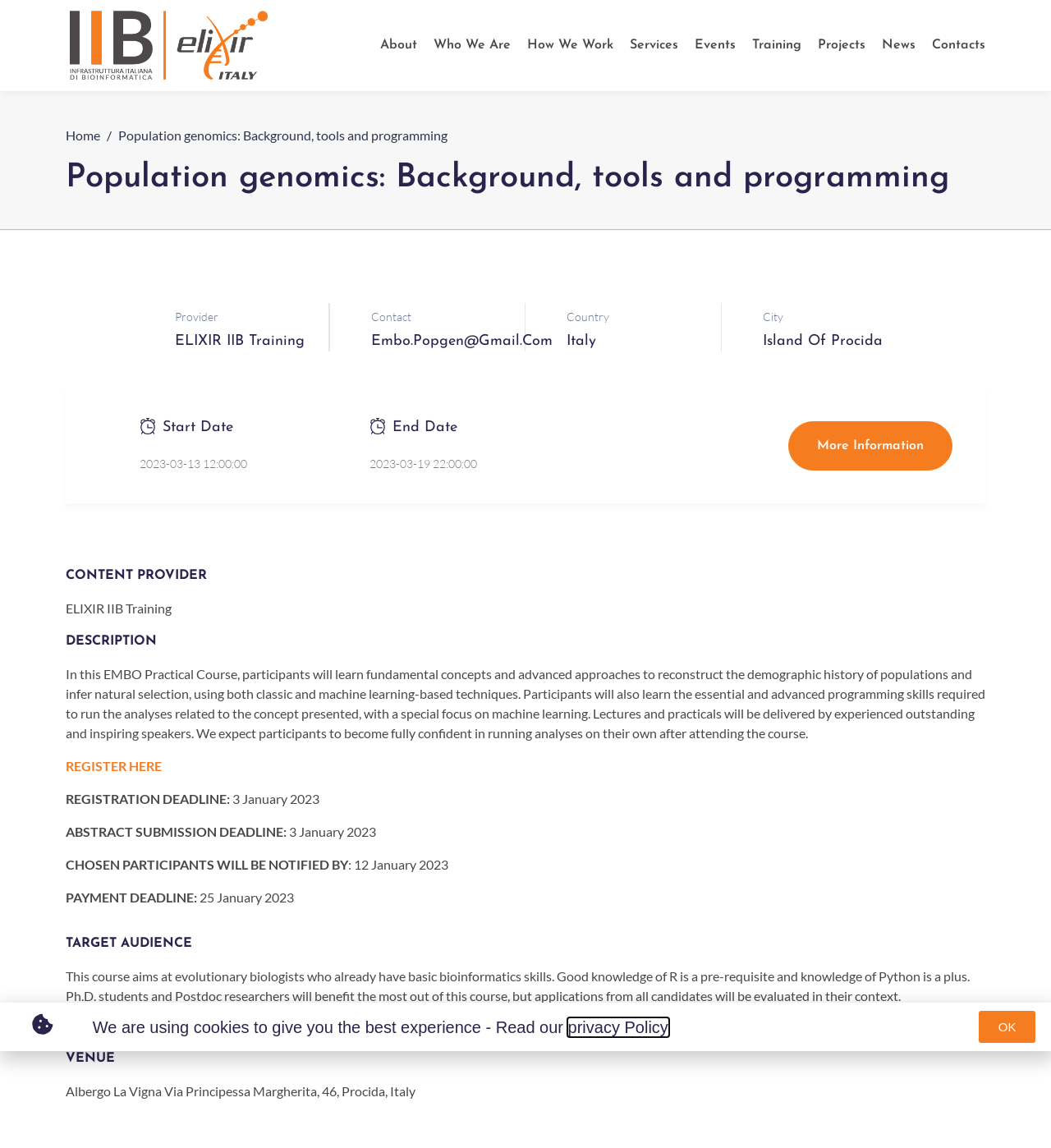Given the description "Events", provide the bounding box coordinates of the corresponding UI element.

[0.661, 0.034, 0.7, 0.045]